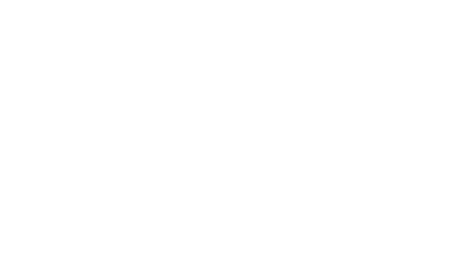Offer a detailed account of the various components present in the image.

The image features a symbolic representation associated with the theme of "Attachment Theory." It is designed to evoke introspection and understanding in the context of personal relationships. The accompanying text discusses the significance of nurturing healthy attachments and the impact they have on personal growth and interpersonal dynamics. The image serves as a visual anchor for the article titled "Understanding Attachment Theory In Relationships," which explores the concepts and implications of attachment styles in various relational contexts.